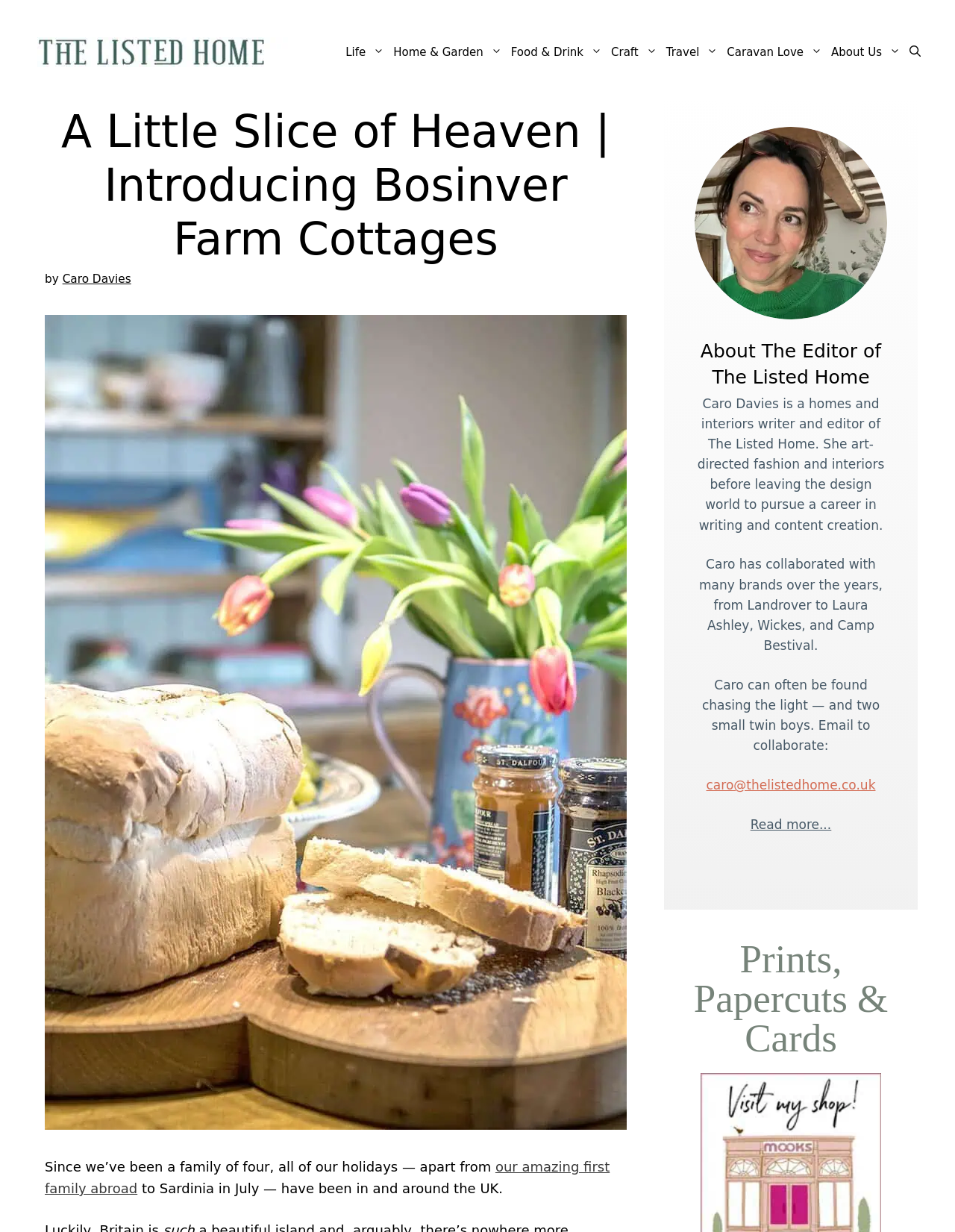Can you specify the bounding box coordinates for the region that should be clicked to fulfill this instruction: "Contact Caro via email".

[0.739, 0.631, 0.917, 0.643]